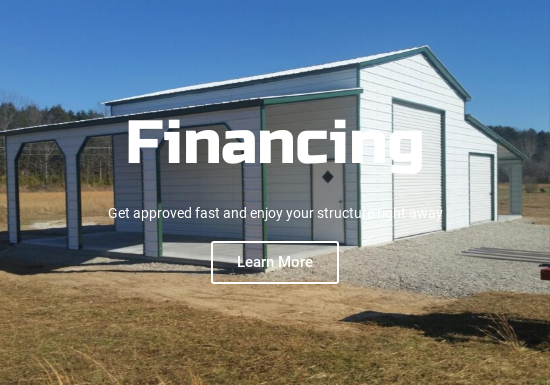What is the purpose of the 'Learn More' button?
Refer to the image and provide a concise answer in one word or phrase.

To explore financing options